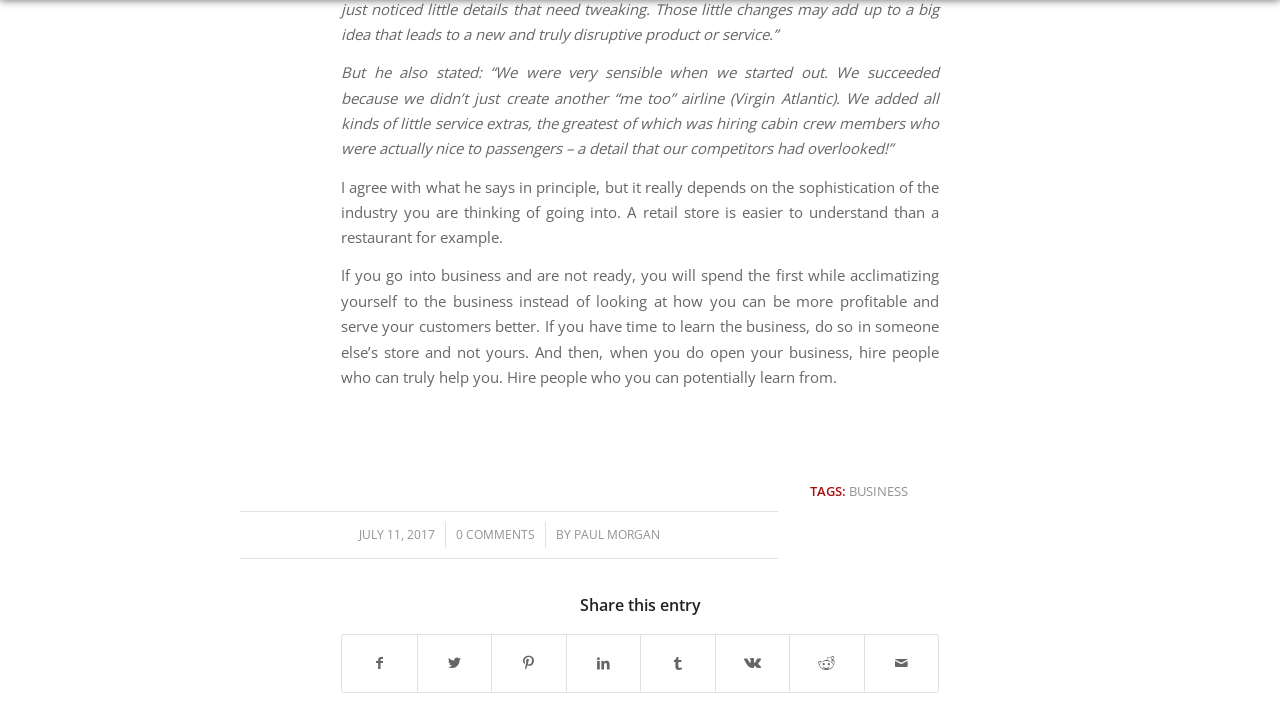Kindly determine the bounding box coordinates of the area that needs to be clicked to fulfill this instruction: "Contact Etash Global".

None